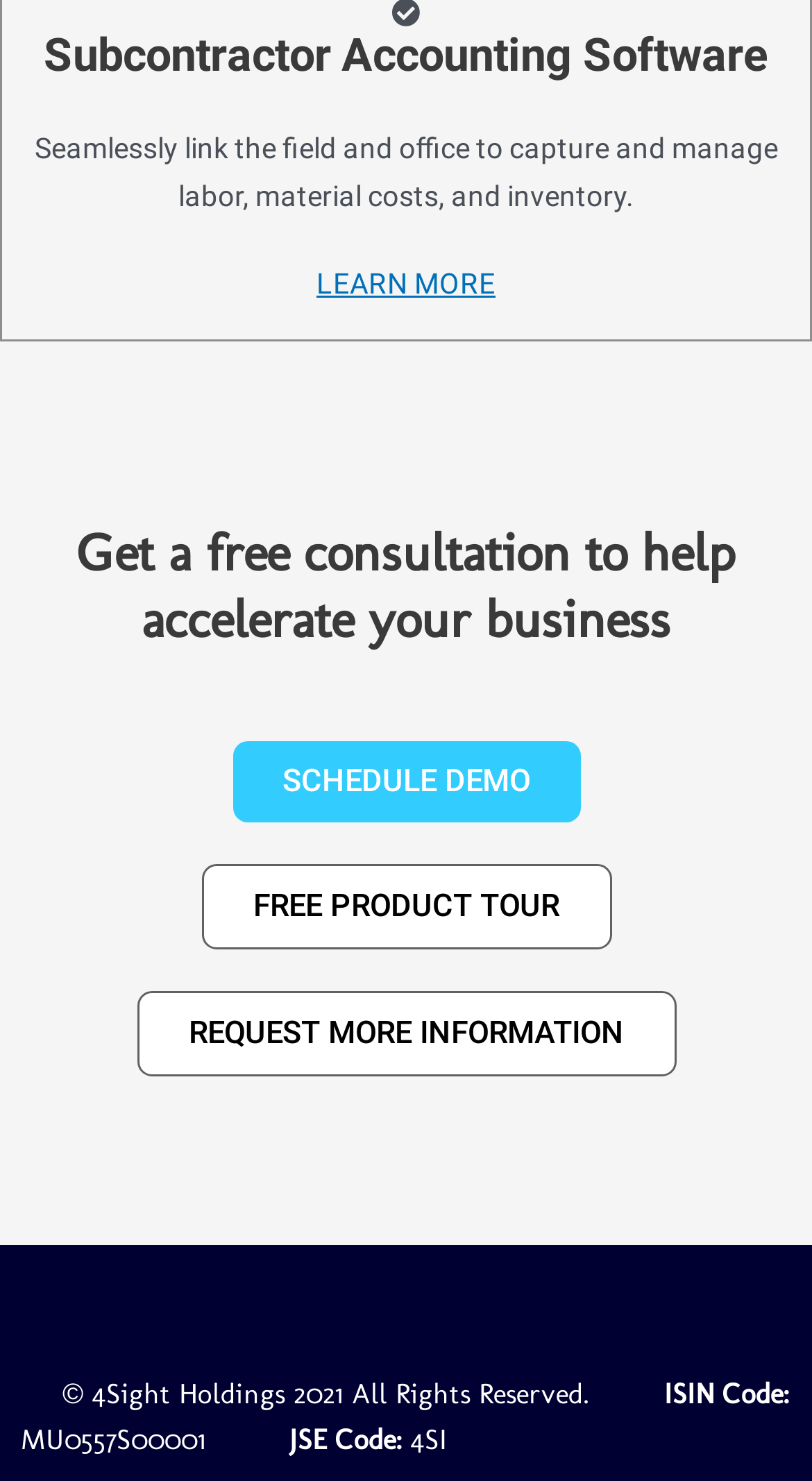What is the purpose of the software?
Based on the screenshot, respond with a single word or phrase.

Subcontractor accounting